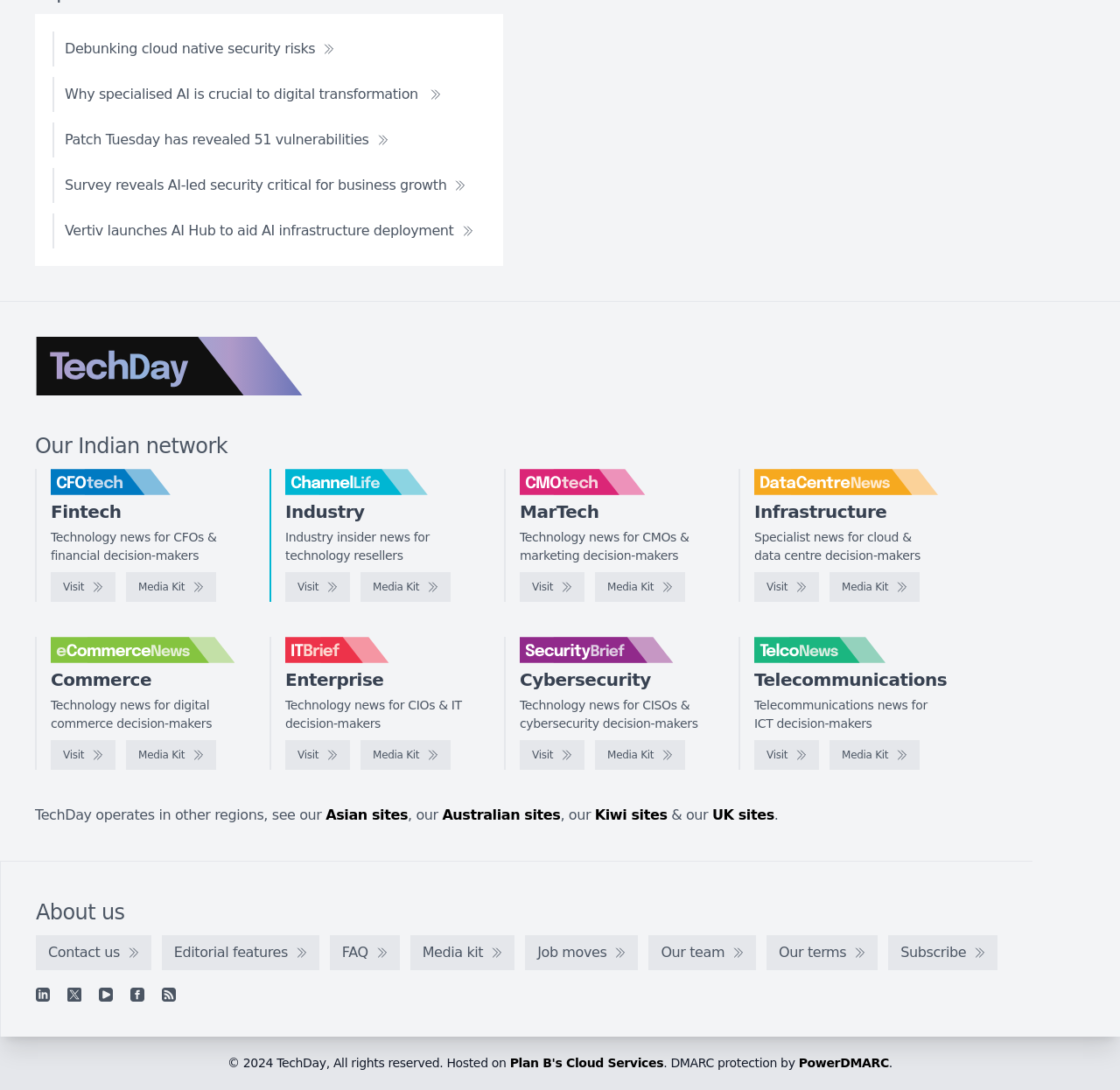What is the purpose of the 'Visit' links on the webpage?
Based on the screenshot, provide a one-word or short-phrase response.

To access specific news sections